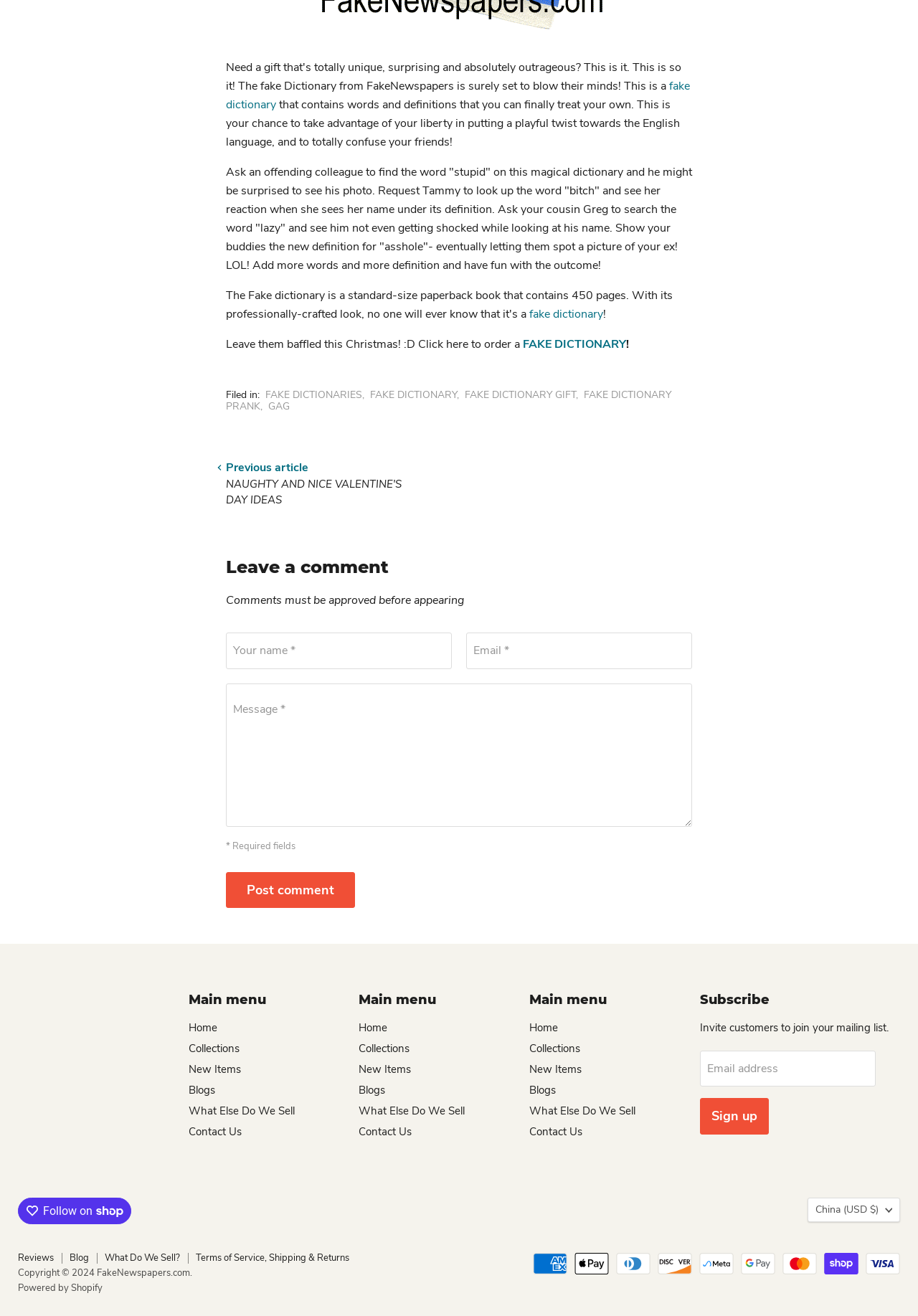What is the copyright year of the website?
Based on the image, provide a one-word or brief-phrase response.

2024